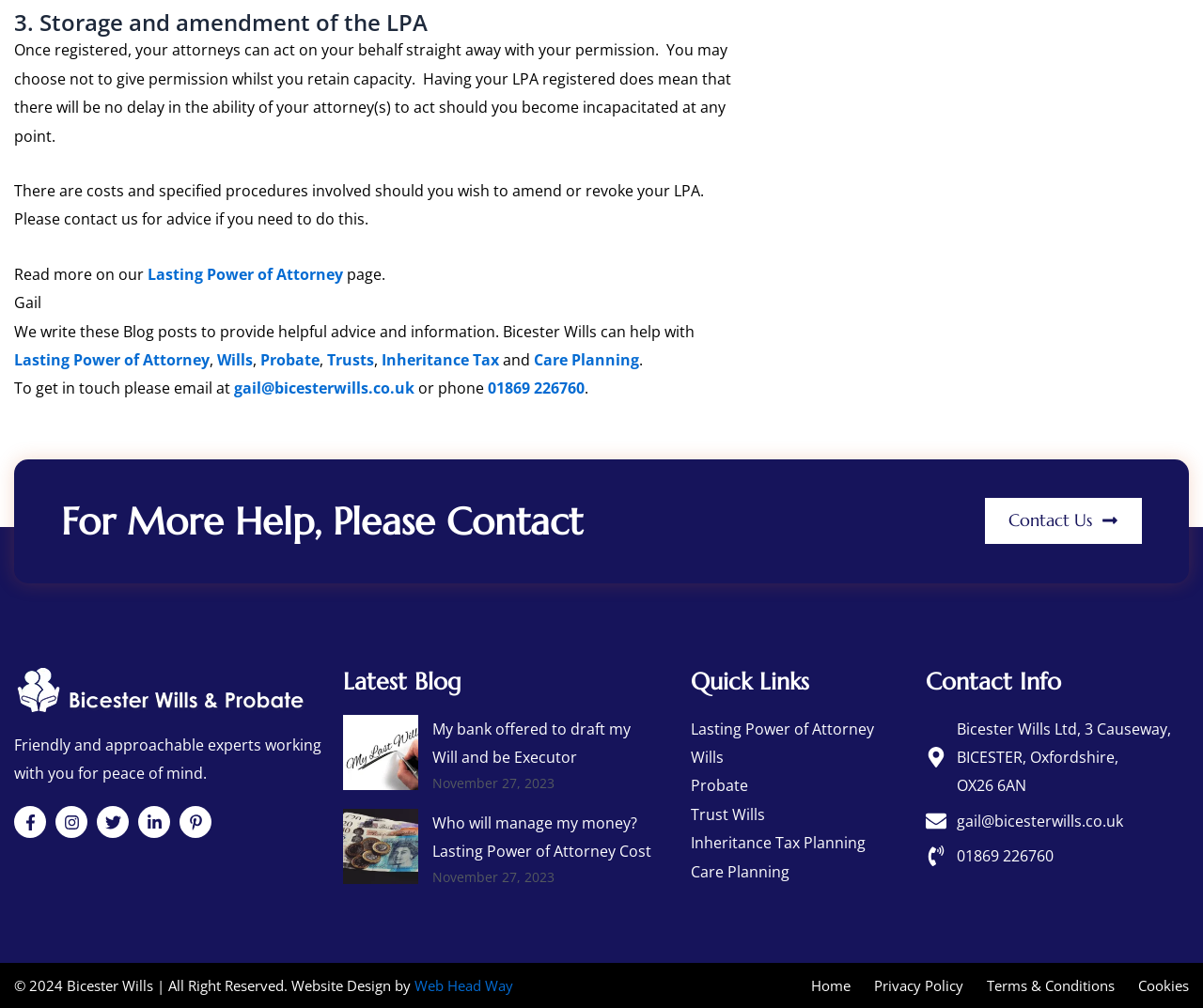What is the purpose of the webpage?
Please ensure your answer is as detailed and informative as possible.

I inferred the answer by reading the text 'We write these Blog posts to provide helpful advice and information.' which suggests that the purpose of the webpage is to provide helpful advice and information to users.